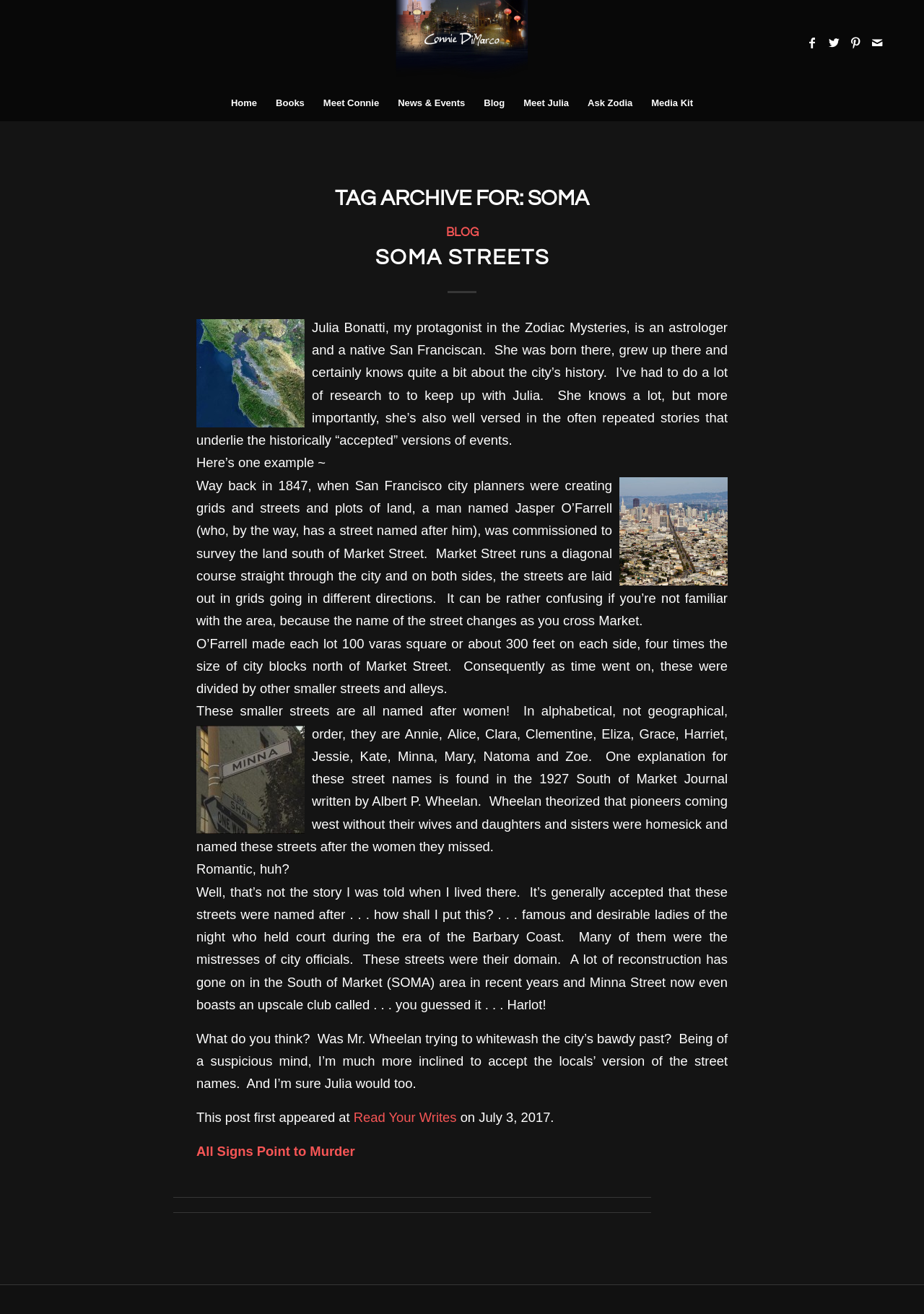Give a short answer to this question using one word or a phrase:
What is the name of the book that is mentioned at the end of the article?

All Signs Point to Murder